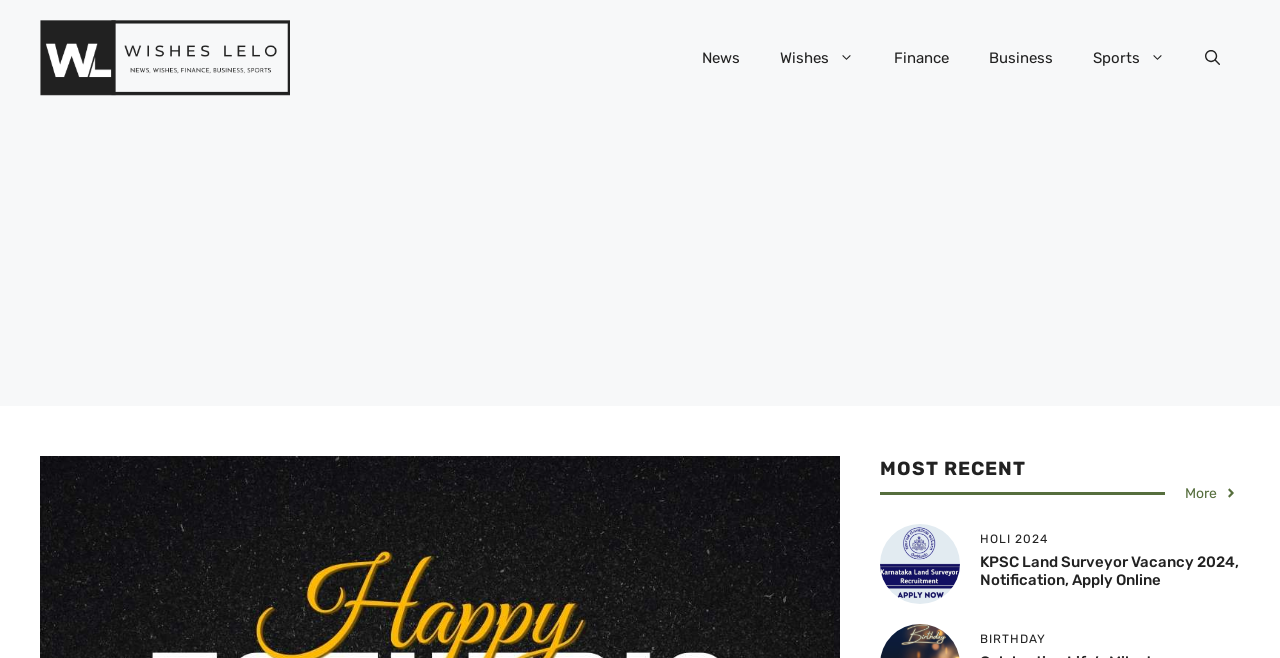What is the principal heading displayed on the webpage?

HAPPY FATHERS DAY WISHES FROM SON 2023